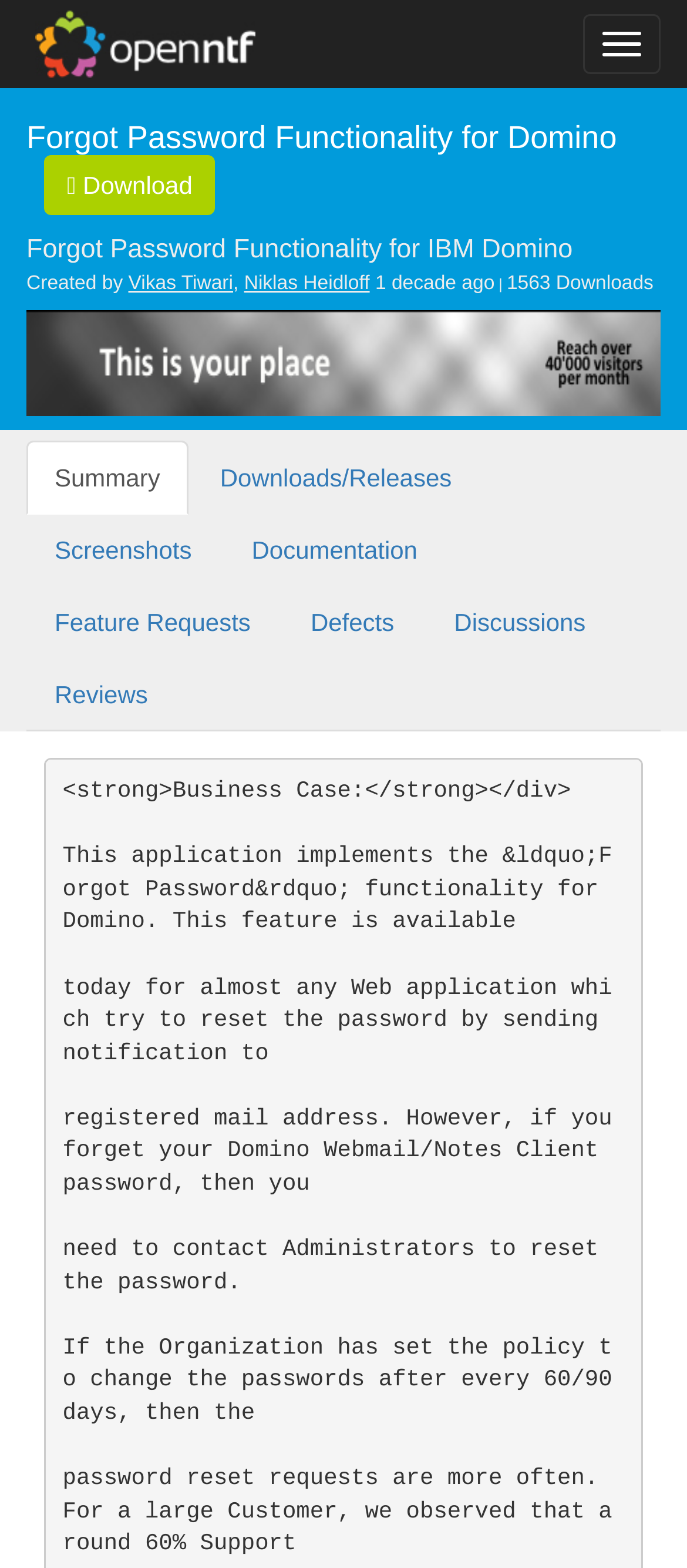Find and specify the bounding box coordinates that correspond to the clickable region for the instruction: "Click the Reviews link".

[0.038, 0.419, 0.256, 0.466]